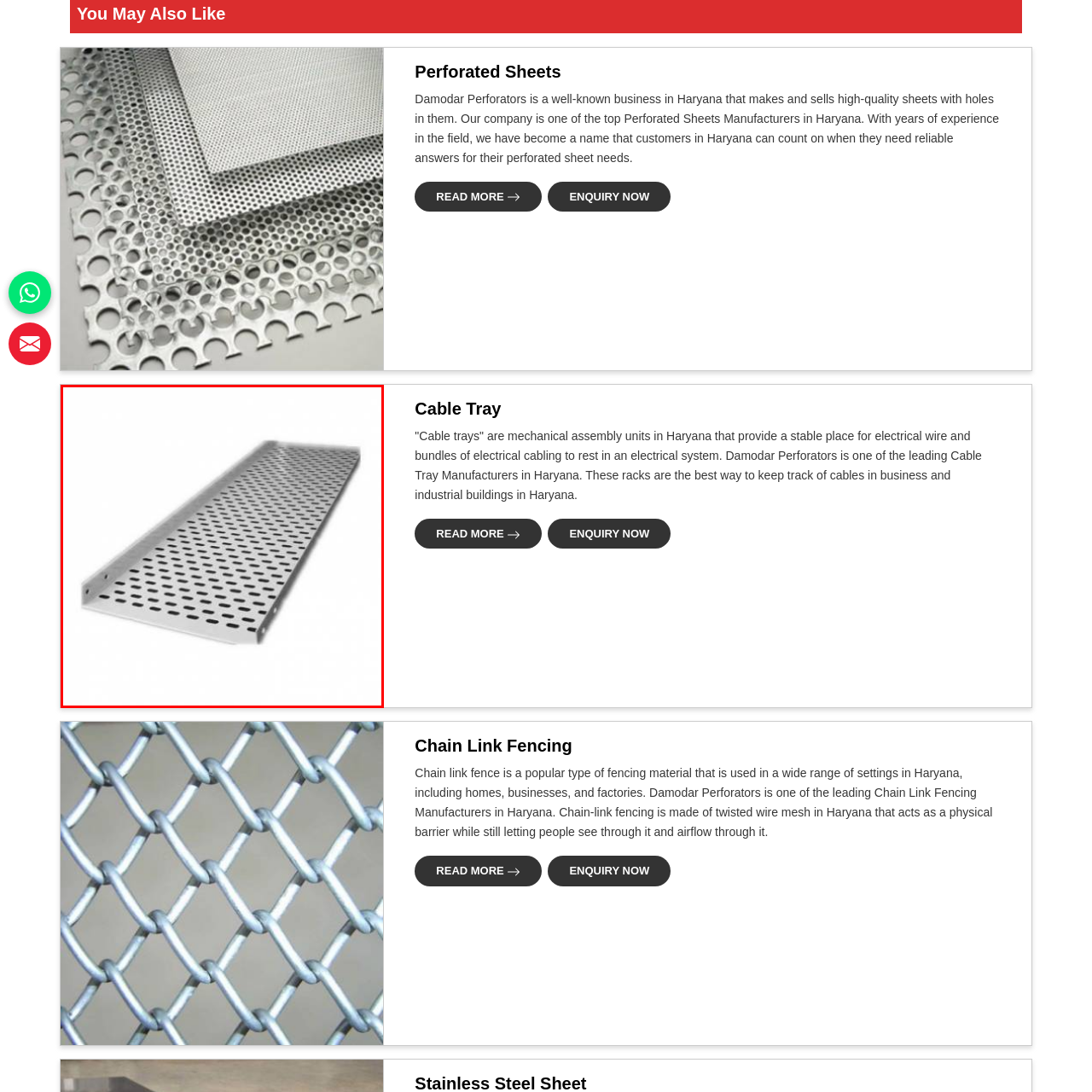Please provide a comprehensive description of the image that is enclosed within the red boundary.

This image showcases a metallic perforated sheet, highlighting the precise arrangement of numerous holes across its surface. This type of sheet is commonly used in industrial and commercial applications, primarily for its ability to allow airflow while maintaining structural integrity. The sheet is indicative of the high-quality manufacturing processes employed by leading manufacturers in Haryana, such as Damodar Perforators, renowned for producing reliable and durable perforated sheets tailored to various needs. Perforated sheets are pivotal in numerous sectors, contributing to efficient ventilation and aesthetic appeal in architectural designs.